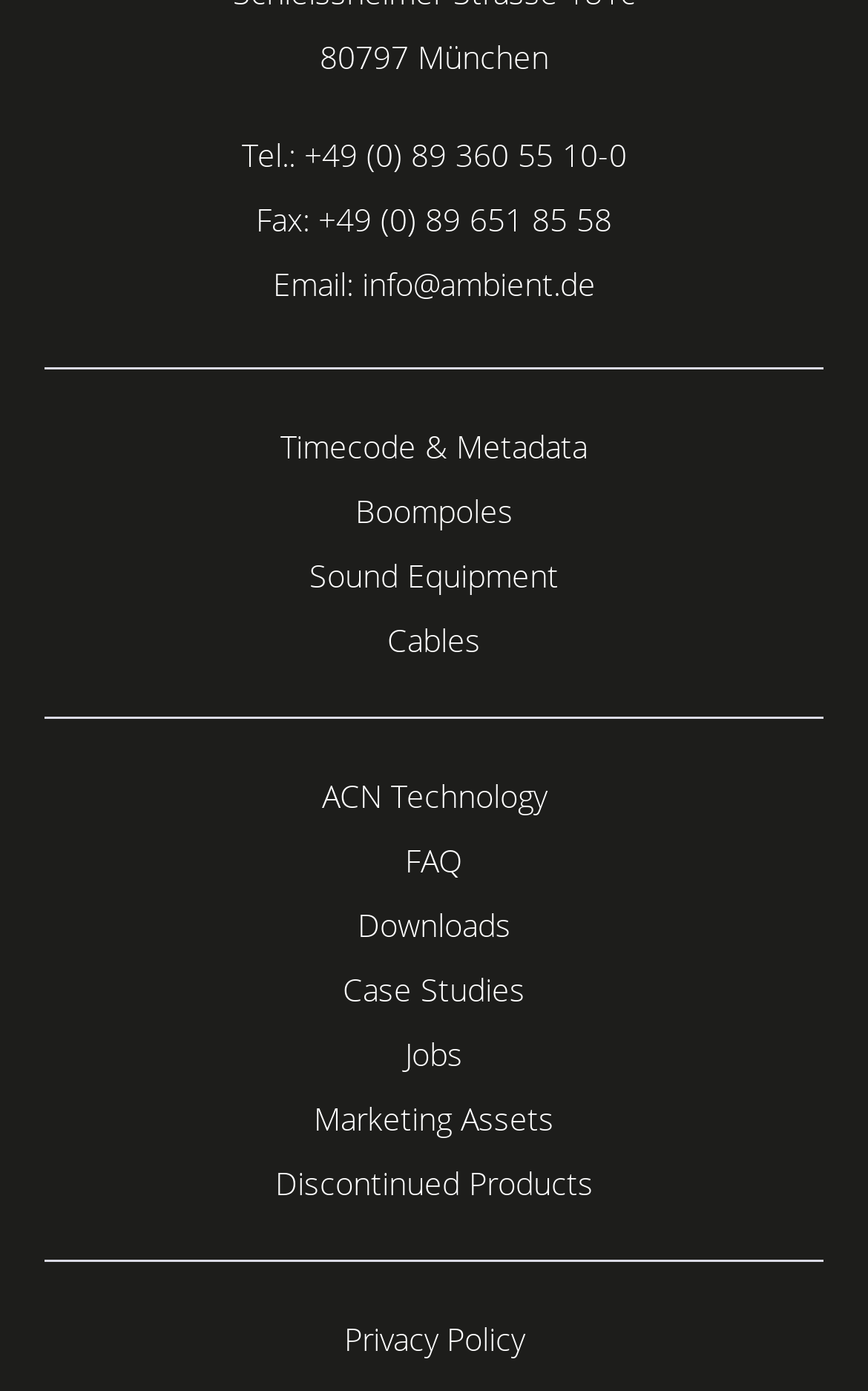Answer the question below with a single word or a brief phrase: 
What is the company's location?

80797 München